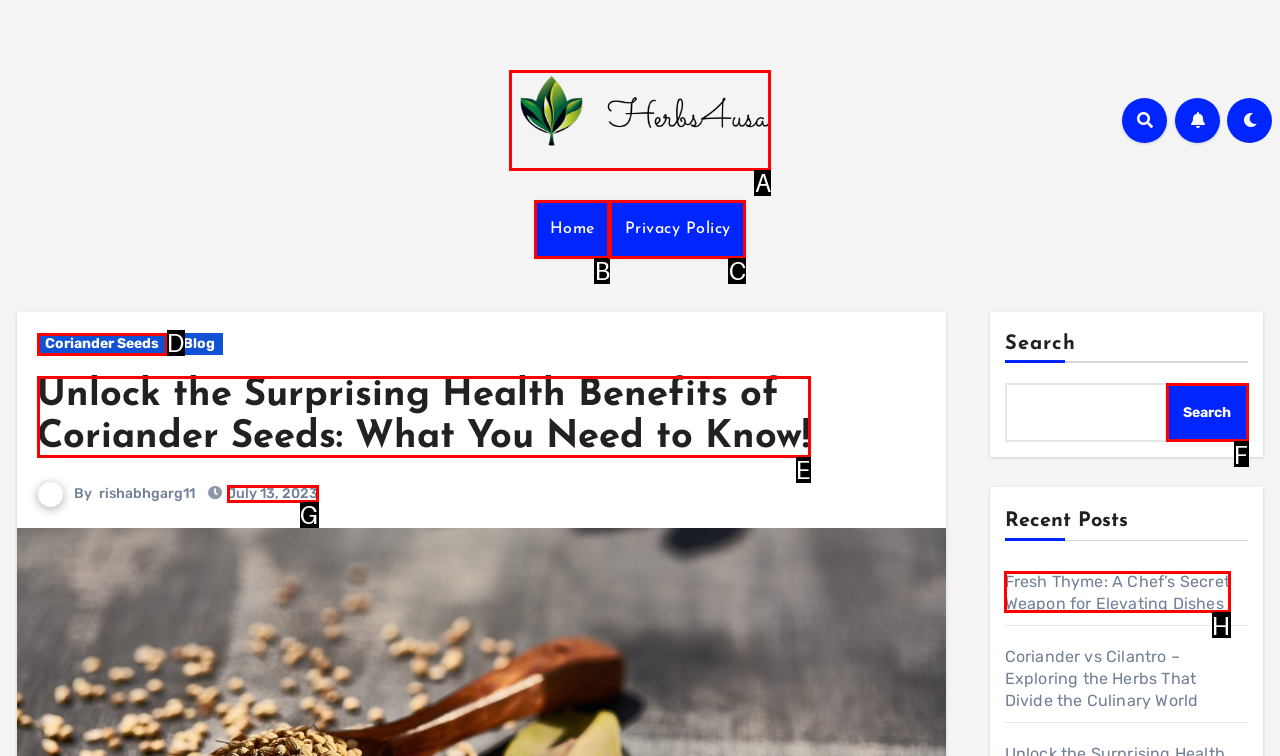Refer to the element description: Search and identify the matching HTML element. State your answer with the appropriate letter.

F